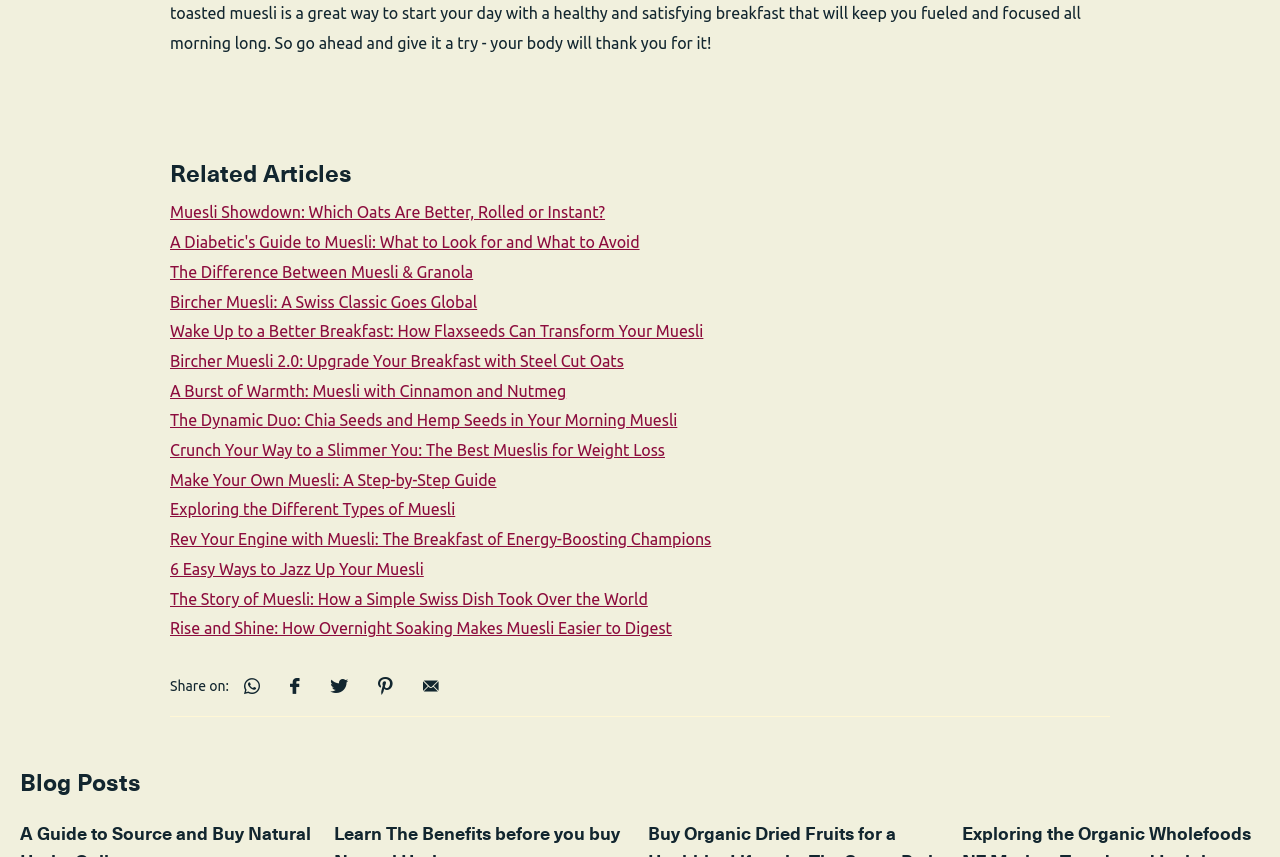What is the title of the second section on this webpage?
Analyze the image and deliver a detailed answer to the question.

I looked at the webpage structure and found that the second section is titled 'Blog Posts', which is indicated by the heading element.